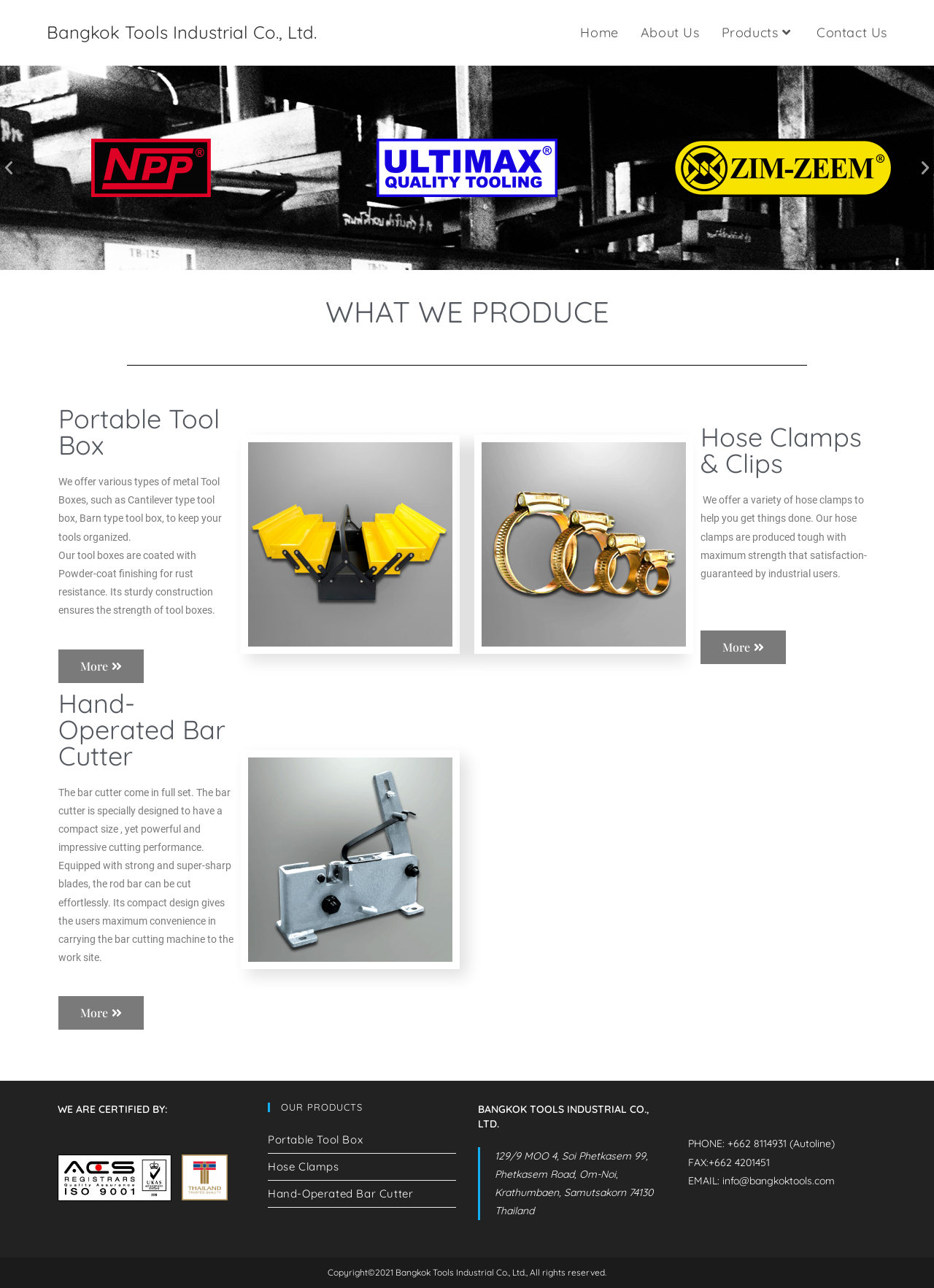Pinpoint the bounding box coordinates of the clickable element to carry out the following instruction: "View the 'Portable Tool Box' product."

[0.287, 0.875, 0.488, 0.895]